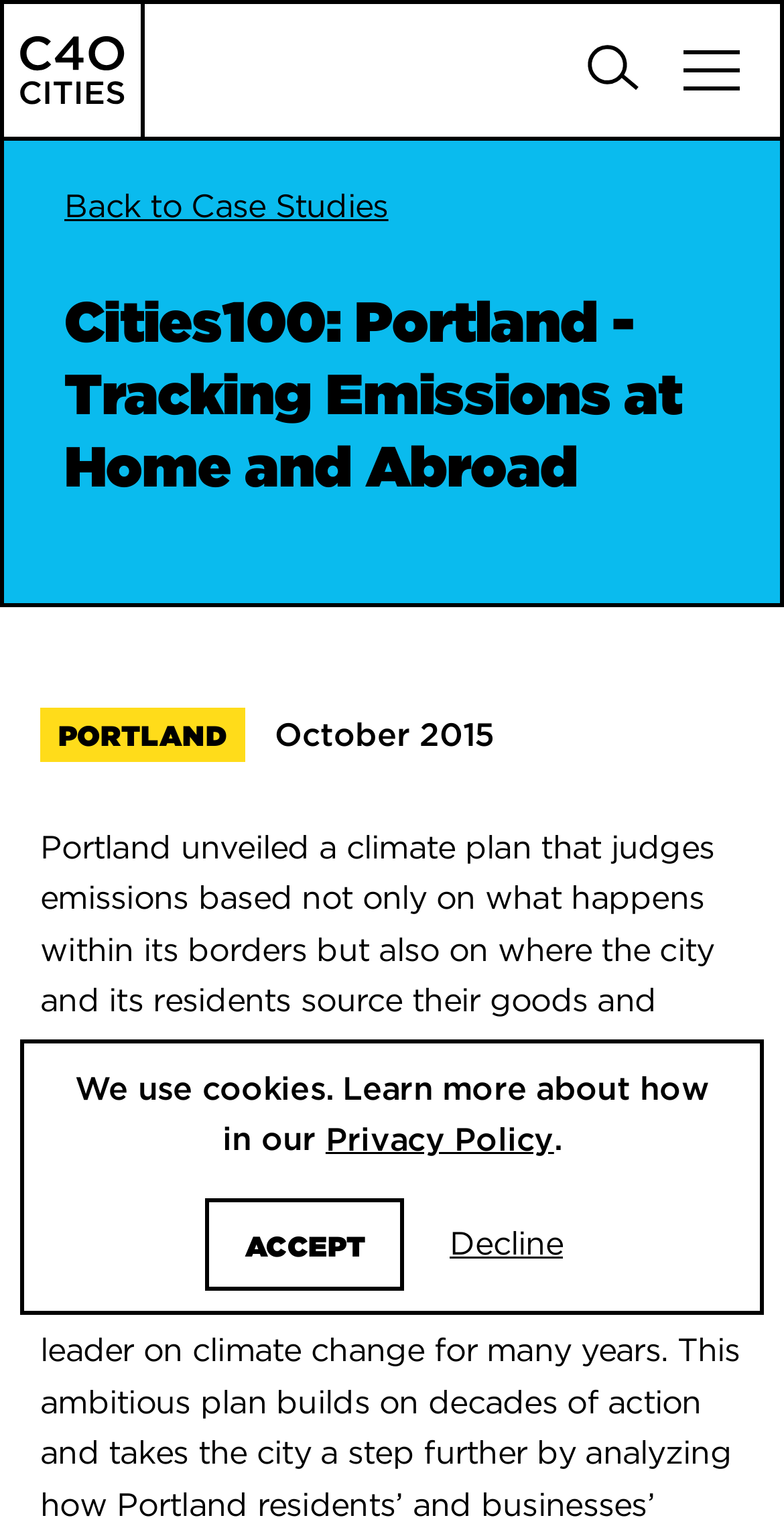Describe the webpage in detail, including text, images, and layout.

The webpage is about a case study on Portland's climate plan, specifically tracking emissions at home and abroad. At the top left, there is a link to "C40 Cities" accompanied by an image with the same name. On the top right, there is a search bar with a submit button and a main menu button. Below the search bar, there are several links to different sections of the website, including "WHO WE ARE", "WHAT WE DO", "OUR CITIES", "LATEST", "LANGUAGE", and "SUBSCRIBE".

The main content of the webpage starts with a heading "Cities100: Portland - Tracking Emissions at Home and Abroad" followed by a link to "PORTLAND" and a static text indicating the date "October 2015". Below this, there is a paragraph describing Portland's climate plan, which judges emissions based on what happens within its borders and where the city and its residents source their goods and services.

Further down, there is a heading "The Challenge" followed by no content. At the bottom of the page, there is a notice about the use of cookies, with a link to the "Privacy Policy" and two buttons to "ACCEPT" or "Decline" the use of cookies.